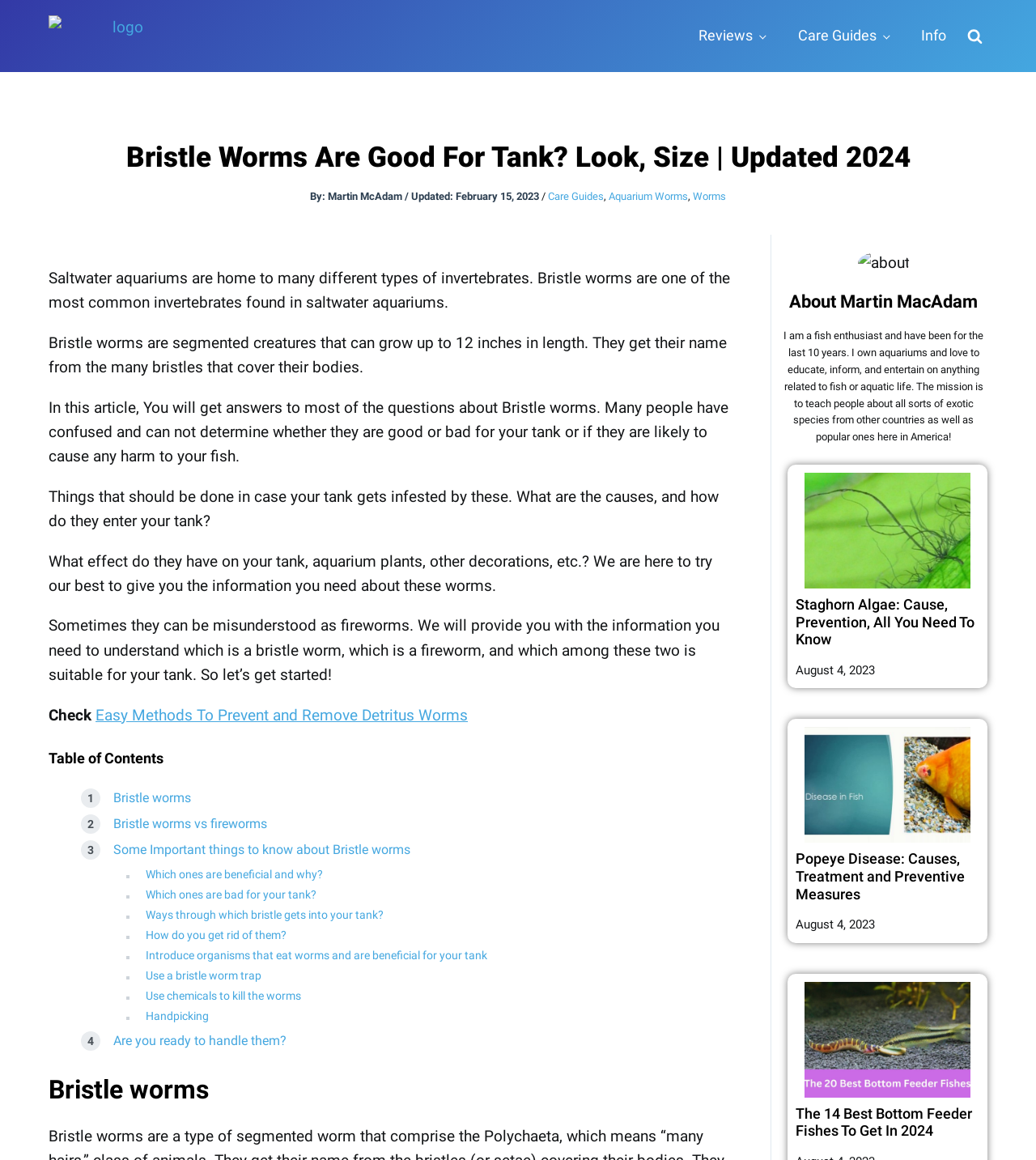Highlight the bounding box coordinates of the region I should click on to meet the following instruction: "Check the article 'Popeye Disease: Causes, Treatment and Preventive Measures'".

[0.768, 0.733, 0.945, 0.778]